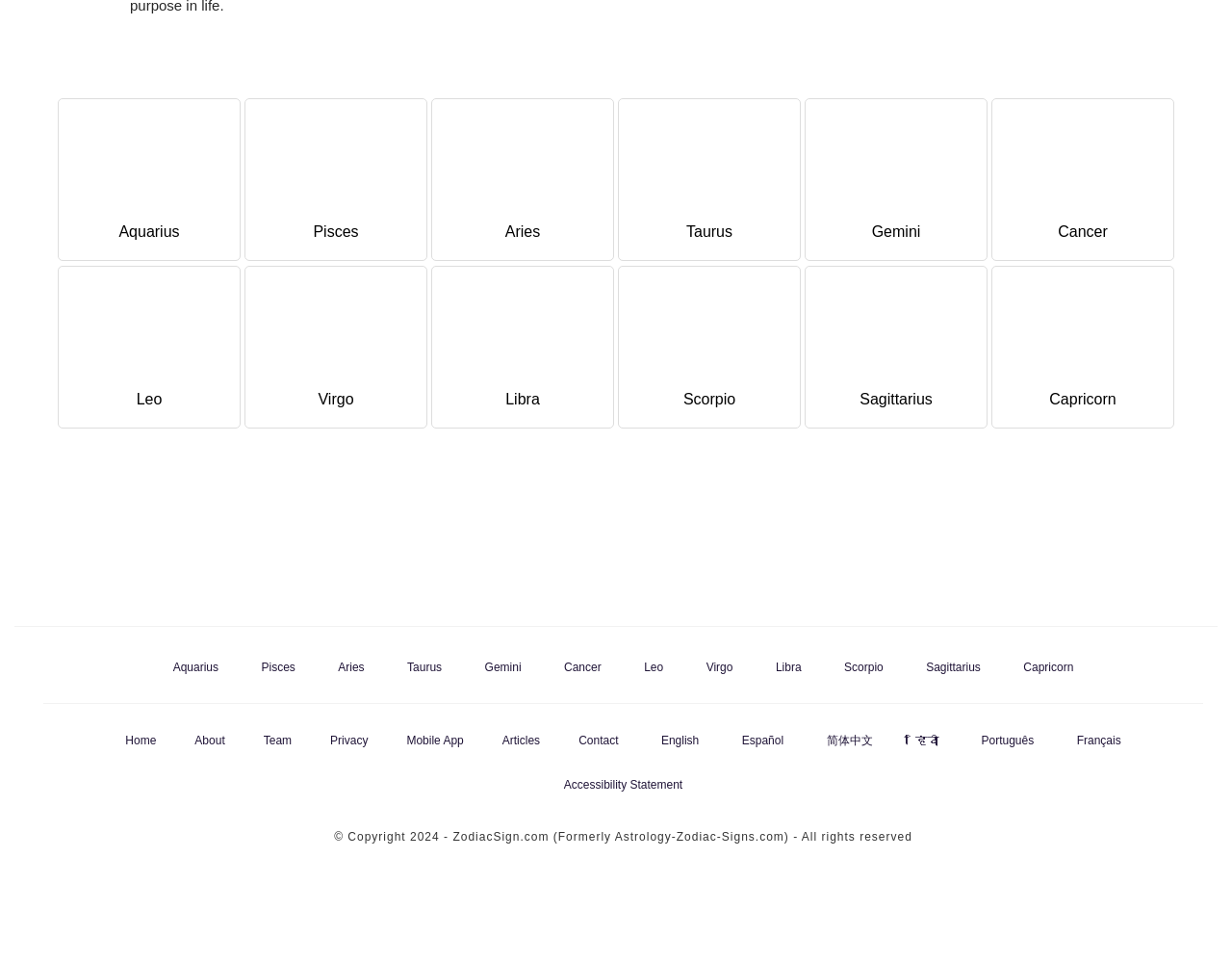What is the first zodiac sign listed?
Look at the image and respond with a one-word or short-phrase answer.

Aquarius